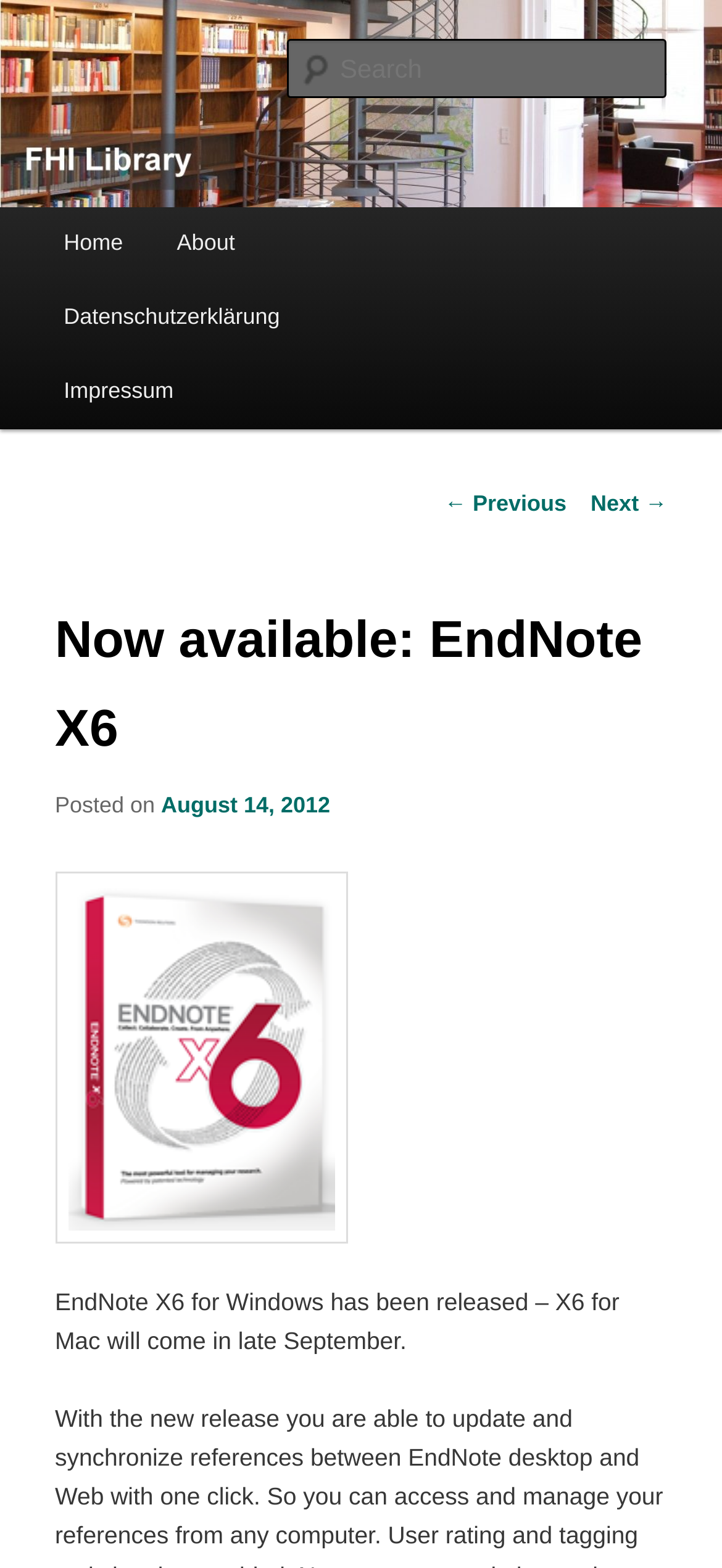Provide the bounding box coordinates of the area you need to click to execute the following instruction: "skip to primary content".

[0.076, 0.133, 0.498, 0.184]